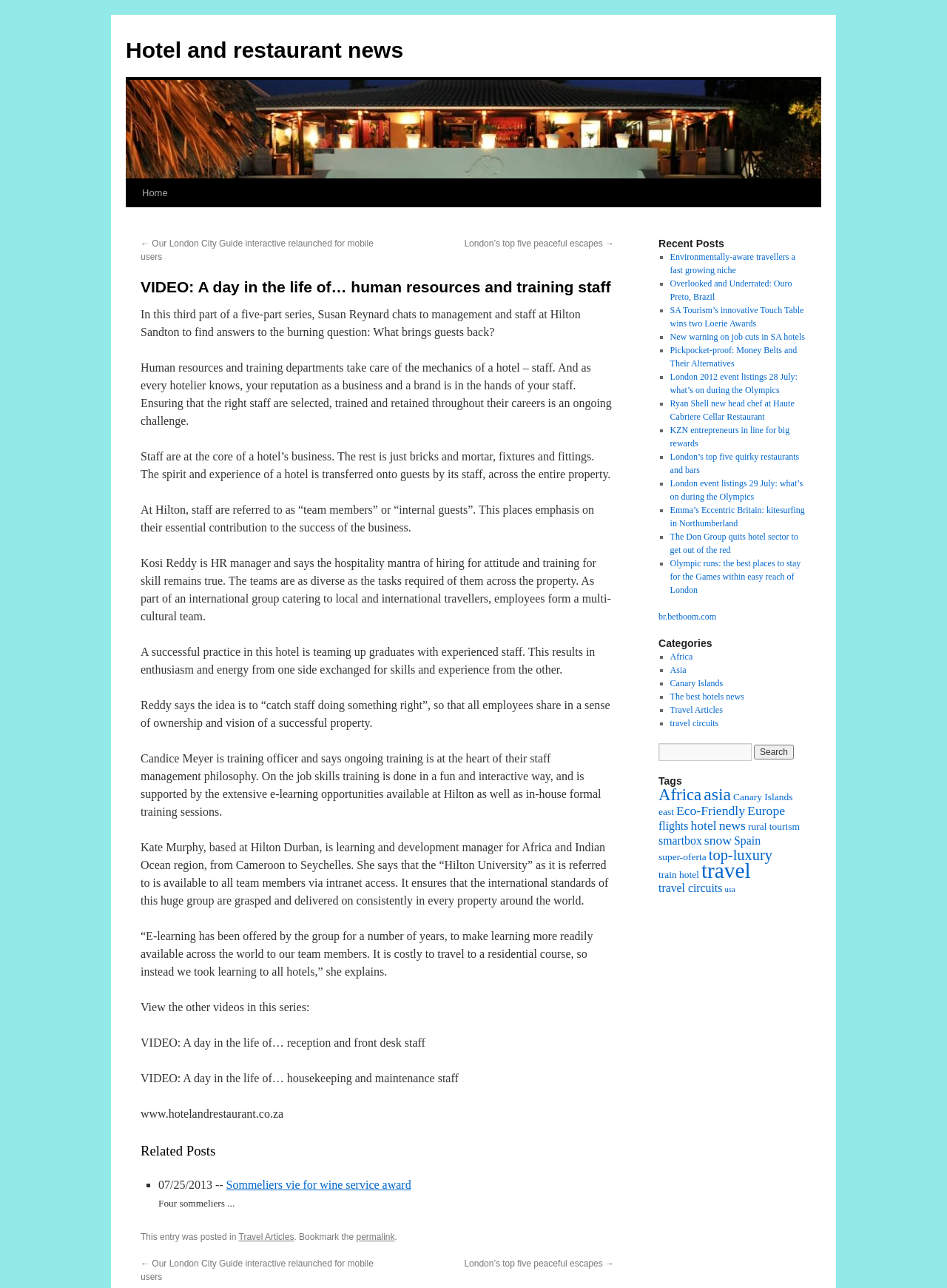What is the name of the training officer?
Give a detailed explanation using the information visible in the image.

The name of the training officer is Candice Meyer, as mentioned in the static text 'Candice Meyer is training officer and says ongoing training is at the heart of their staff management philosophy.'